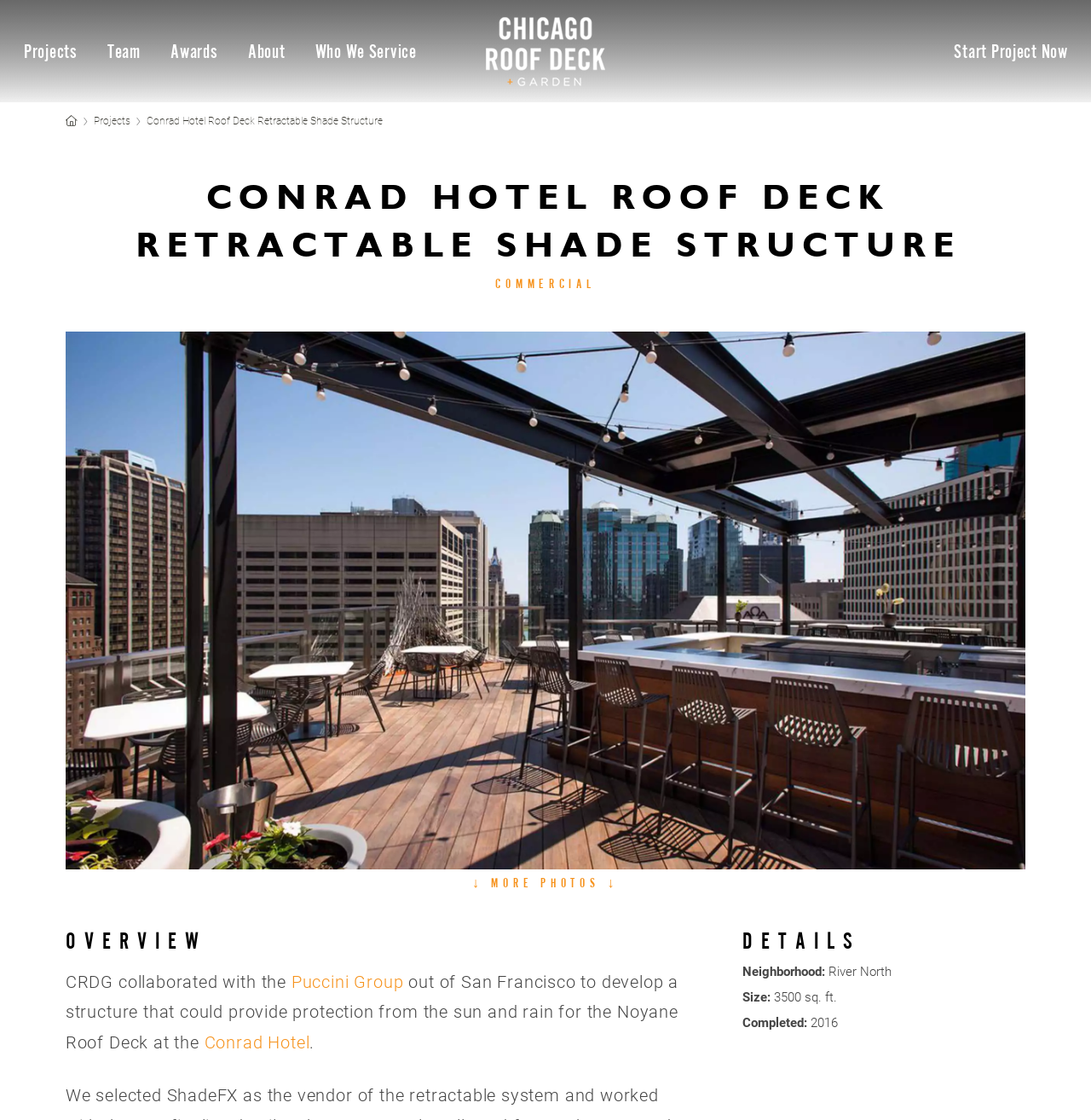Extract the main heading from the webpage content.

CONRAD HOTEL ROOF DECK RETRACTABLE SHADE STRUCTURE